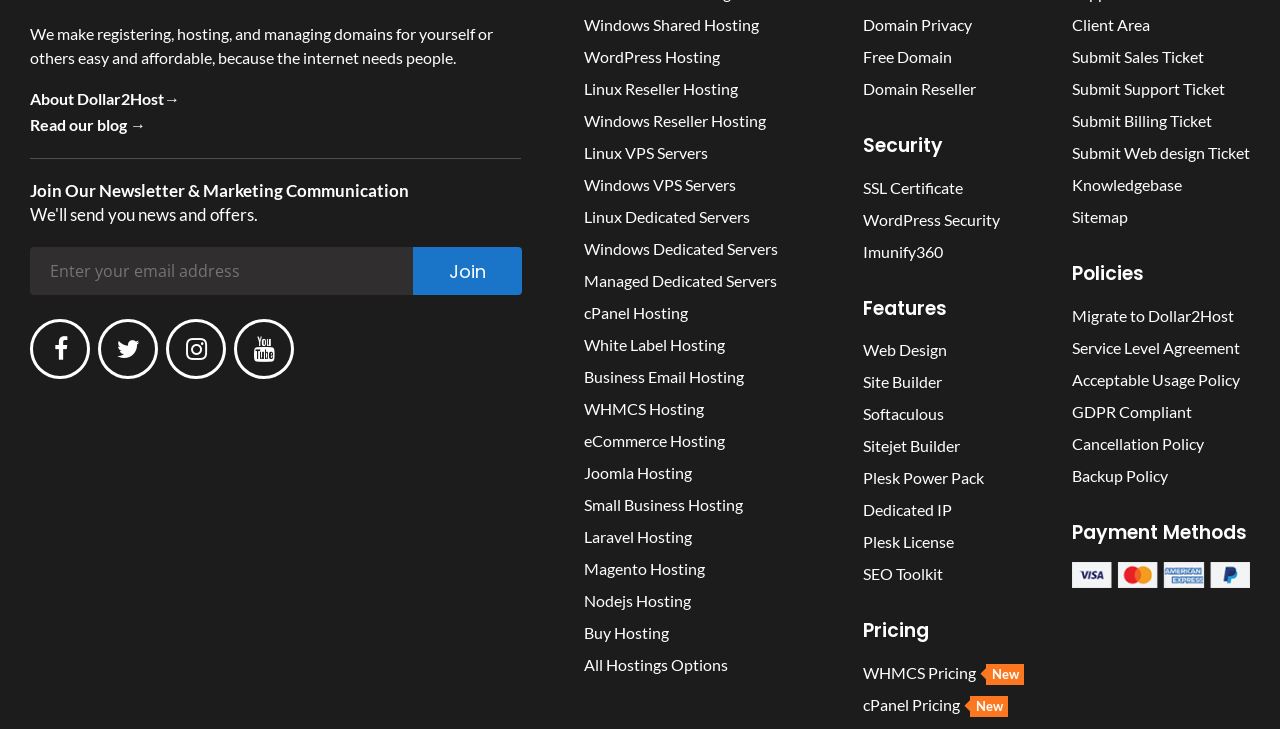Determine the bounding box coordinates for the clickable element to execute this instruction: "Explore the 'Windows Shared Hosting' option". Provide the coordinates as four float numbers between 0 and 1, i.e., [left, top, right, bottom].

[0.456, 0.02, 0.593, 0.046]